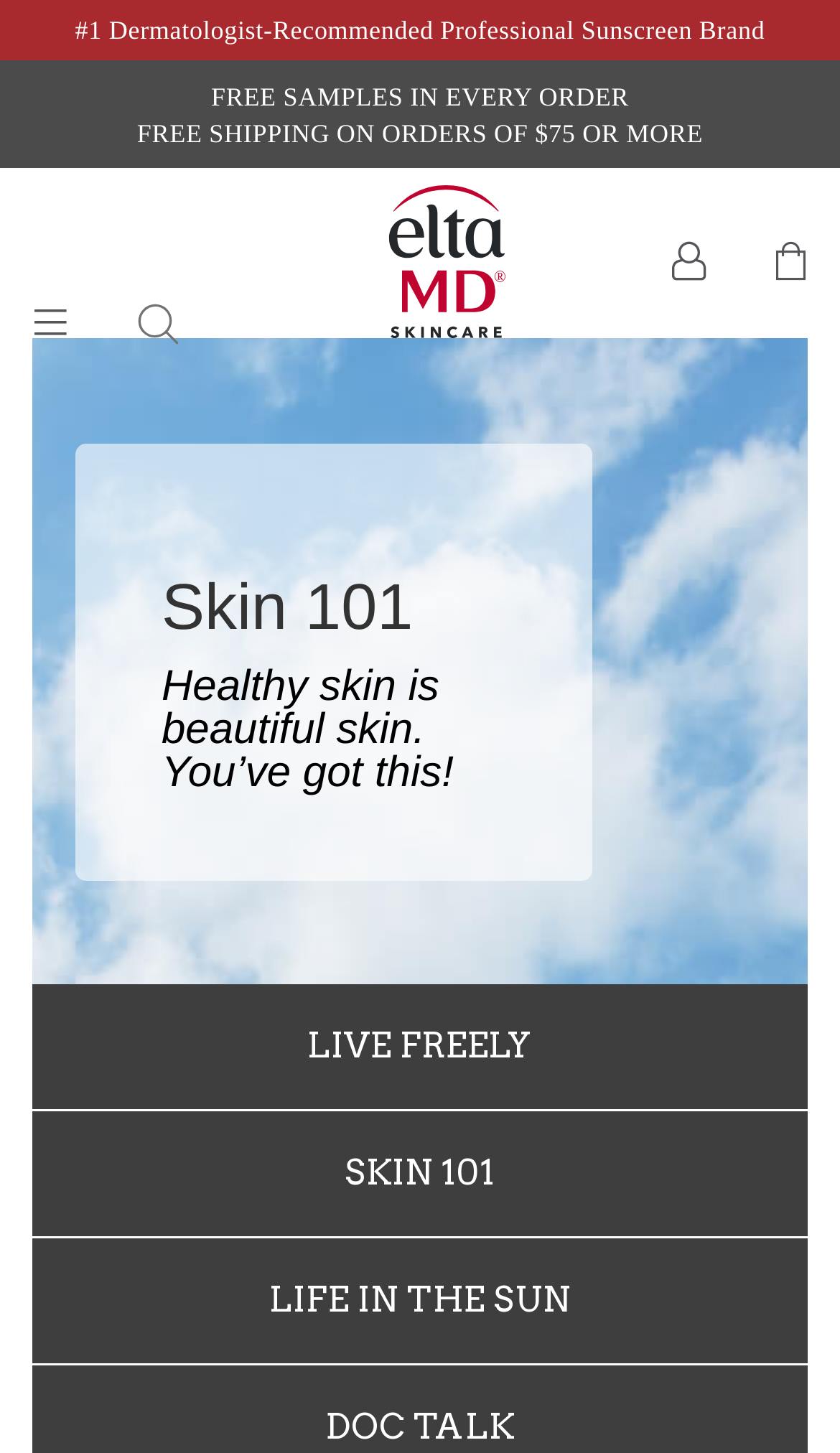Please use the details from the image to answer the following question comprehensively:
What is the theme of the section with the heading 'Skin 101'?

The heading 'Skin 101' is followed by a StaticText element with the text 'Healthy skin is beautiful skin. You’ve got this!', which suggests that the theme of this section is about healthy skin.